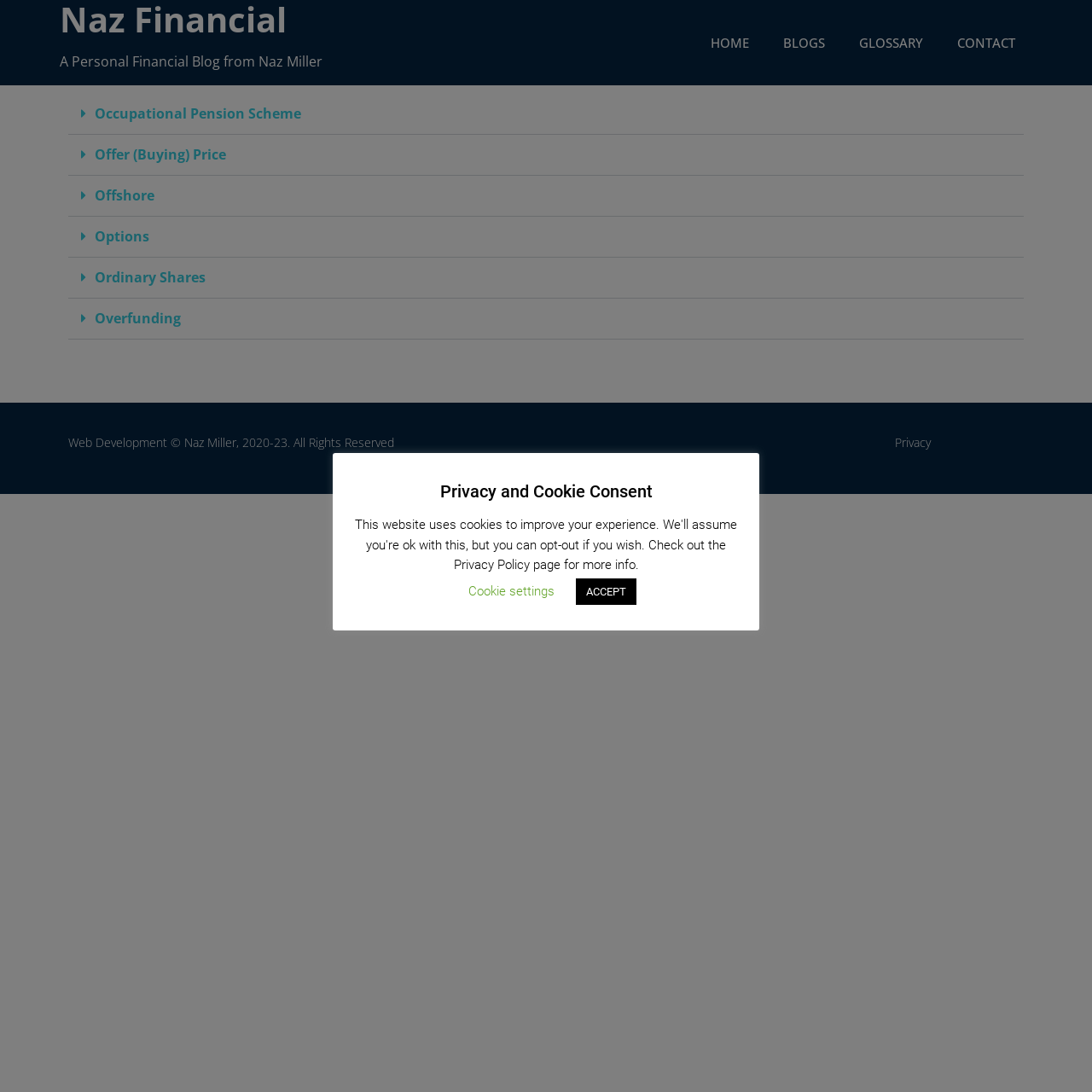Could you find the bounding box coordinates of the clickable area to complete this instruction: "View Occupational Pension Scheme"?

[0.062, 0.086, 0.938, 0.123]